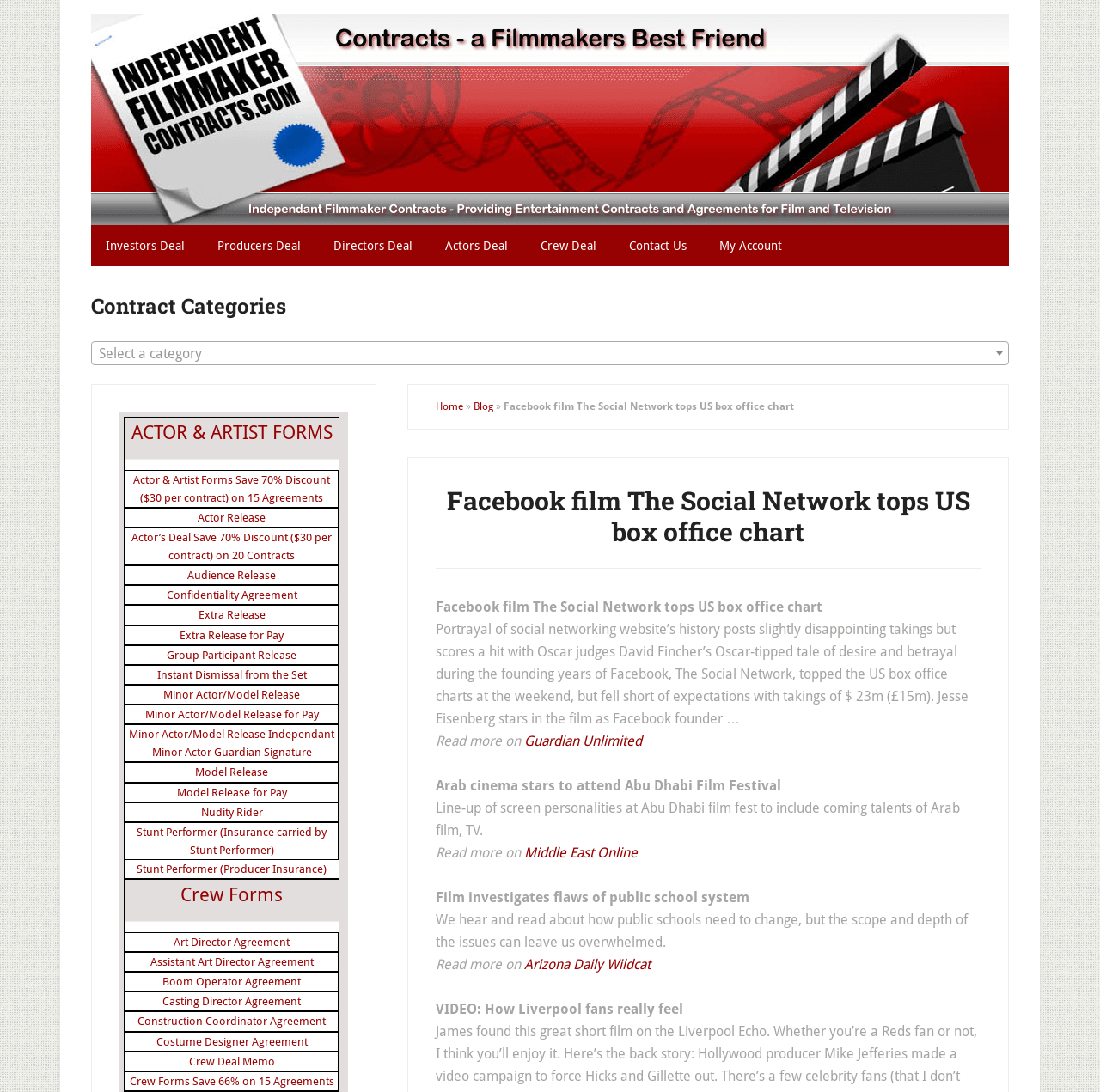Extract the bounding box coordinates for the UI element described as: "Boom Operator Agreement".

[0.148, 0.893, 0.273, 0.905]